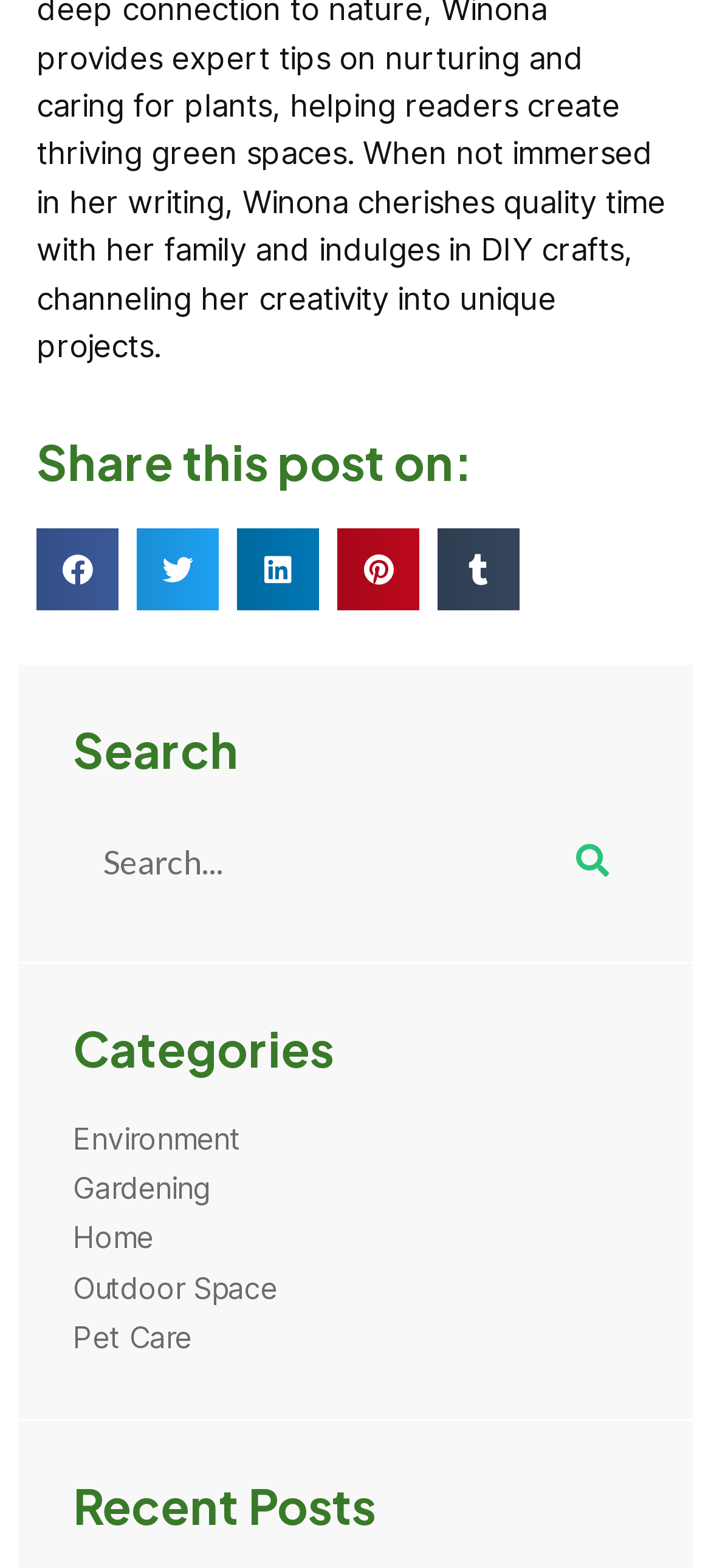Identify the bounding box coordinates of the part that should be clicked to carry out this instruction: "Search for something".

[0.103, 0.52, 0.769, 0.578]